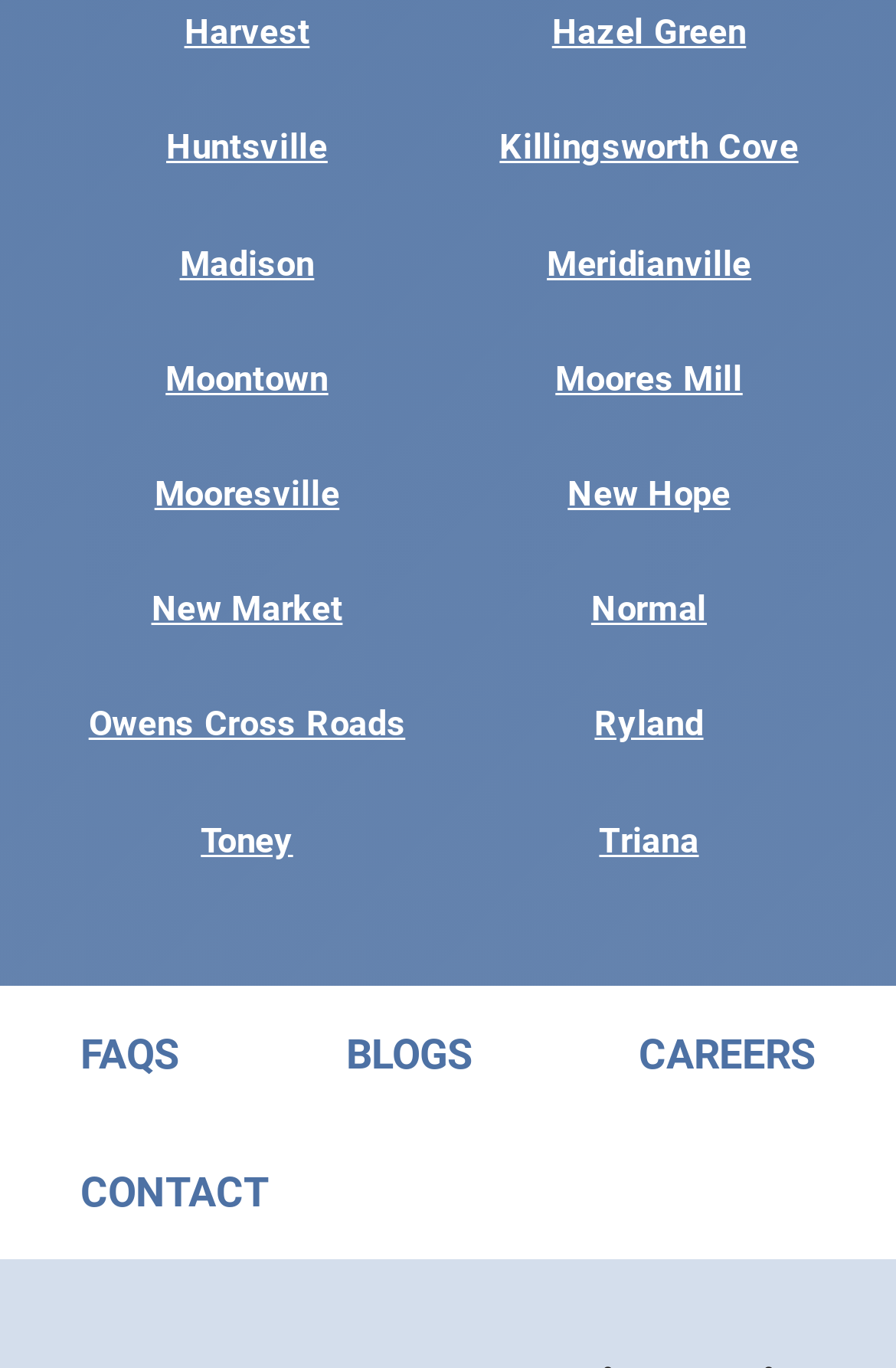Bounding box coordinates are specified in the format (top-left x, top-left y, bottom-right x, bottom-right y). All values are floating point numbers bounded between 0 and 1. Please provide the bounding box coordinate of the region this sentence describes: Normal

[0.66, 0.43, 0.789, 0.461]